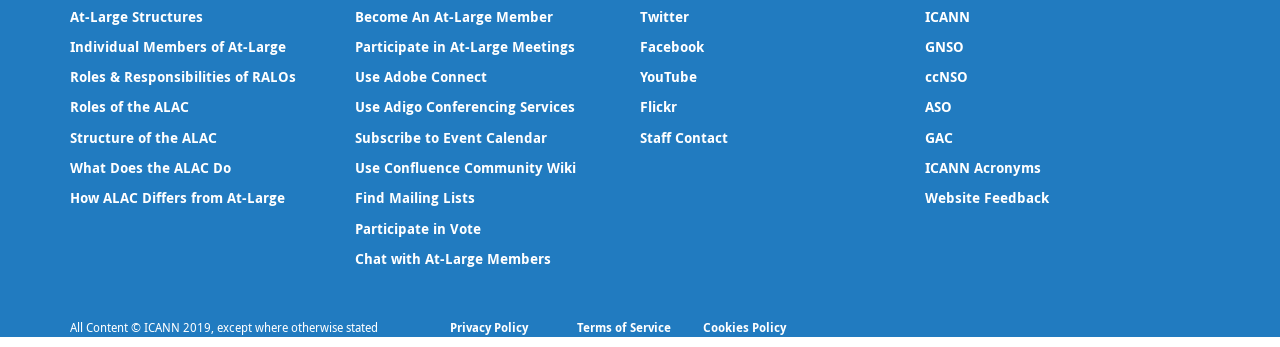Determine the bounding box coordinates for the clickable element to execute this instruction: "Contact ICANN Staff". Provide the coordinates as four float numbers between 0 and 1, i.e., [left, top, right, bottom].

[0.5, 0.368, 0.569, 0.423]